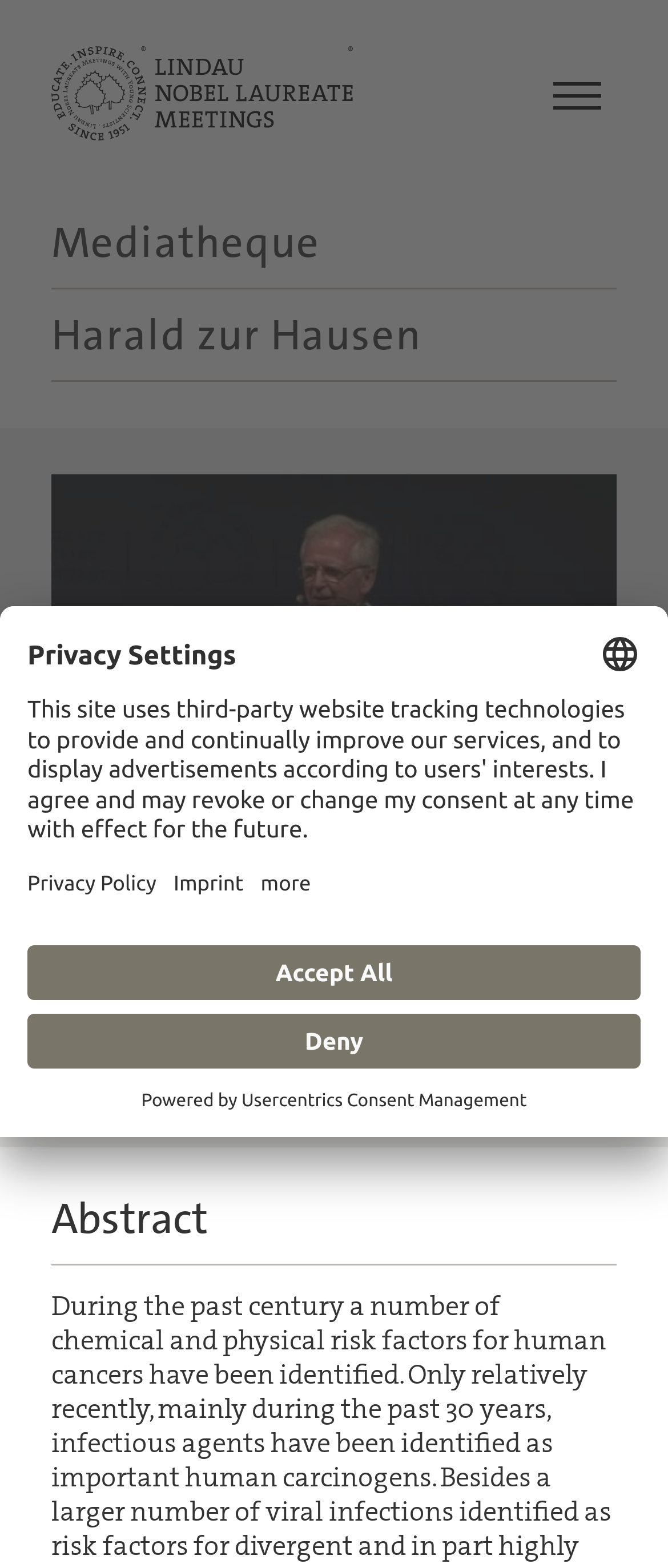Please locate the clickable area by providing the bounding box coordinates to follow this instruction: "Select a language".

[0.897, 0.404, 0.959, 0.43]